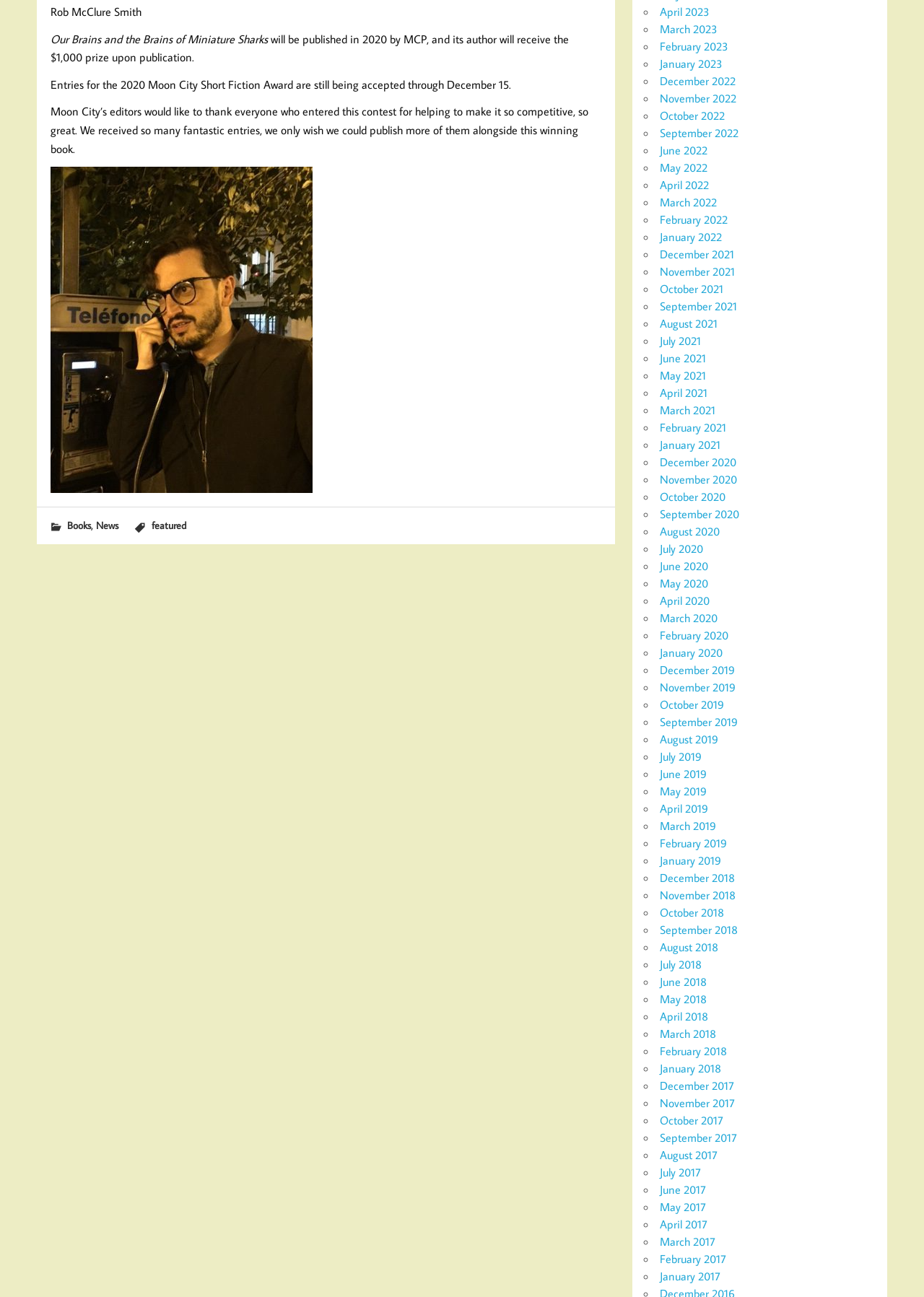Respond to the question below with a single word or phrase: How many months are listed in the archive section?

24